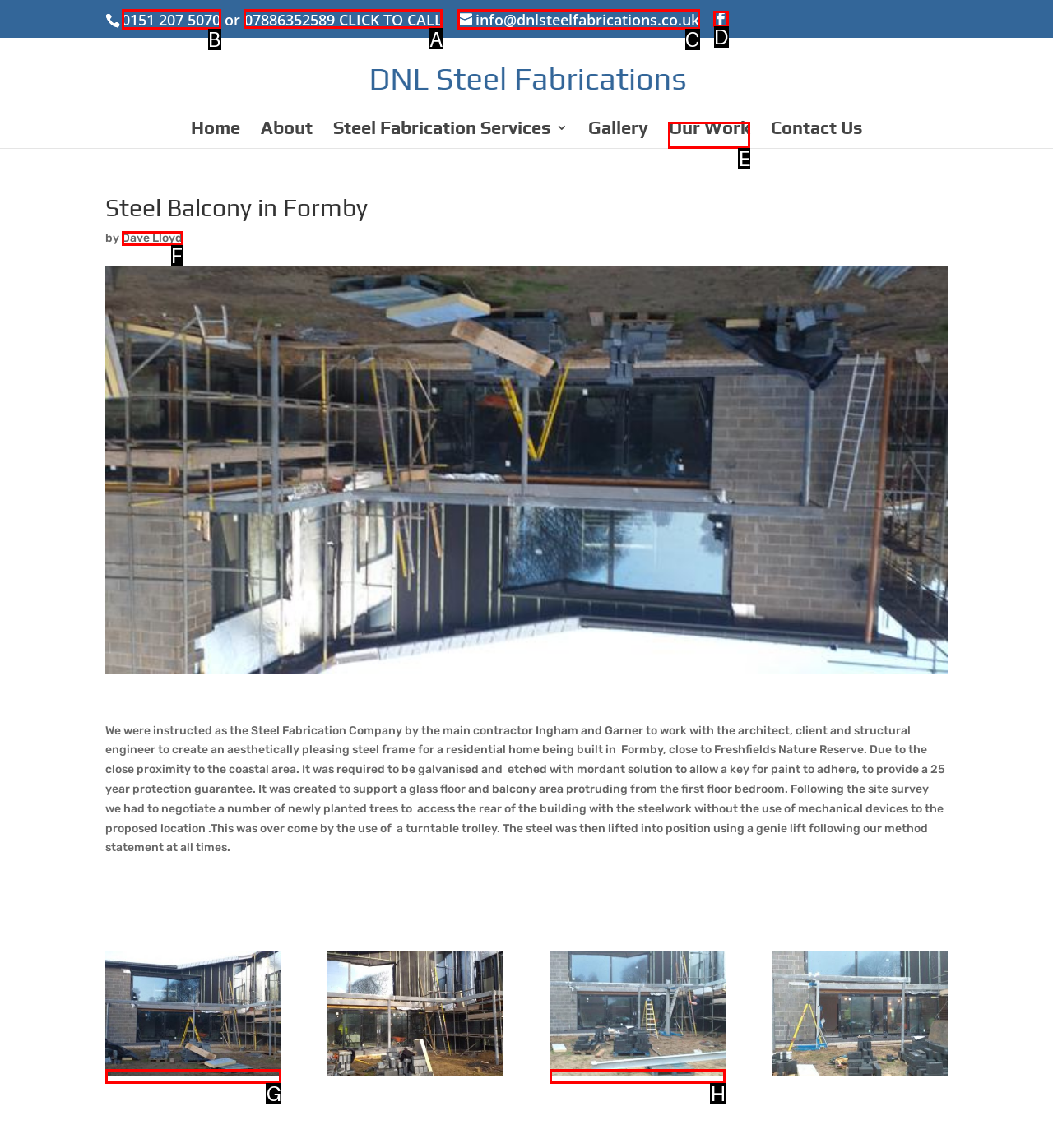Identify the HTML element to click to execute this task: Click to call the mobile number Respond with the letter corresponding to the proper option.

A